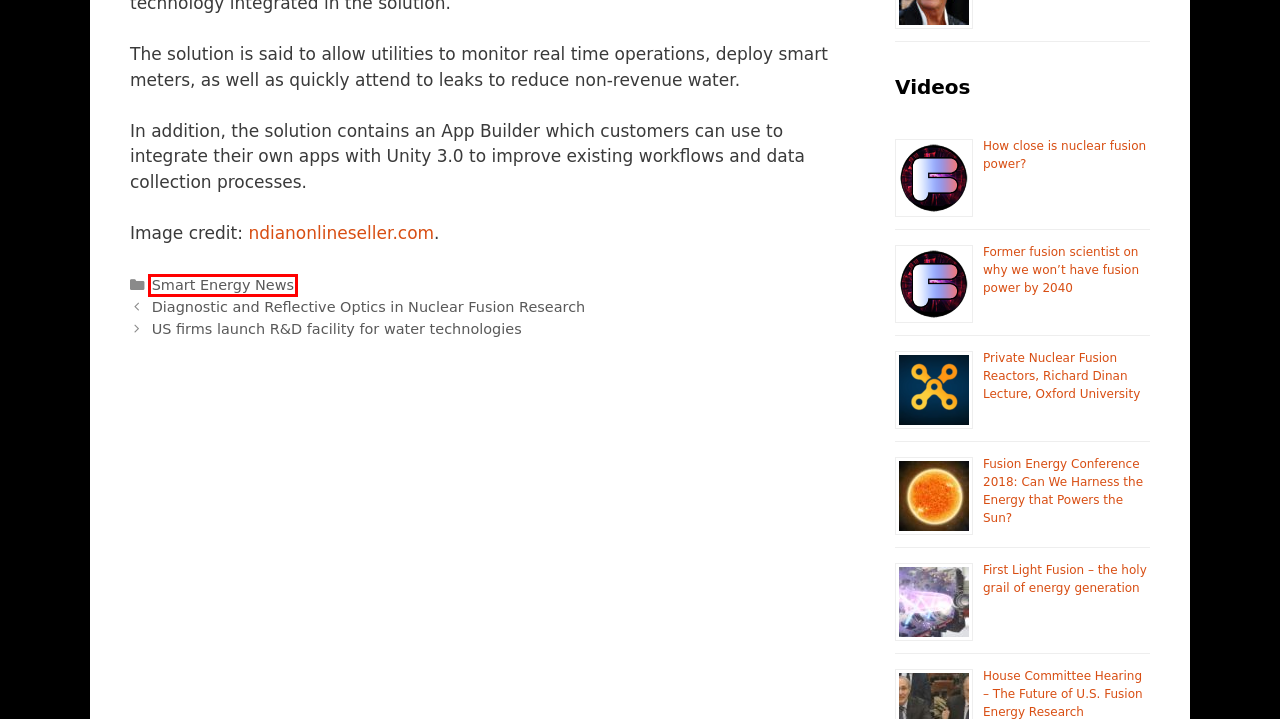You are provided with a screenshot of a webpage where a red rectangle bounding box surrounds an element. Choose the description that best matches the new webpage after clicking the element in the red bounding box. Here are the choices:
A. Fusion Who’s Who – Fusion 4 Freedom
B. Proclamation to the World – Fusion 4 Freedom
C. US firms launch R&D facility for water technologies – Fusion 4 Freedom
D. Tamarkin TV & Radio – Fusion 4 Freedom
E. House Committee Hearing – The Future of U.S. Fusion Energy Research – Fusion 4 Freedom
F. Smart Energy News – Fusion 4 Freedom
G. First Light Fusion – the holy grail of energy generation – Fusion 4 Freedom
H. Diagnostic and Reflective Optics in Nuclear Fusion Research – Fusion 4 Freedom

F